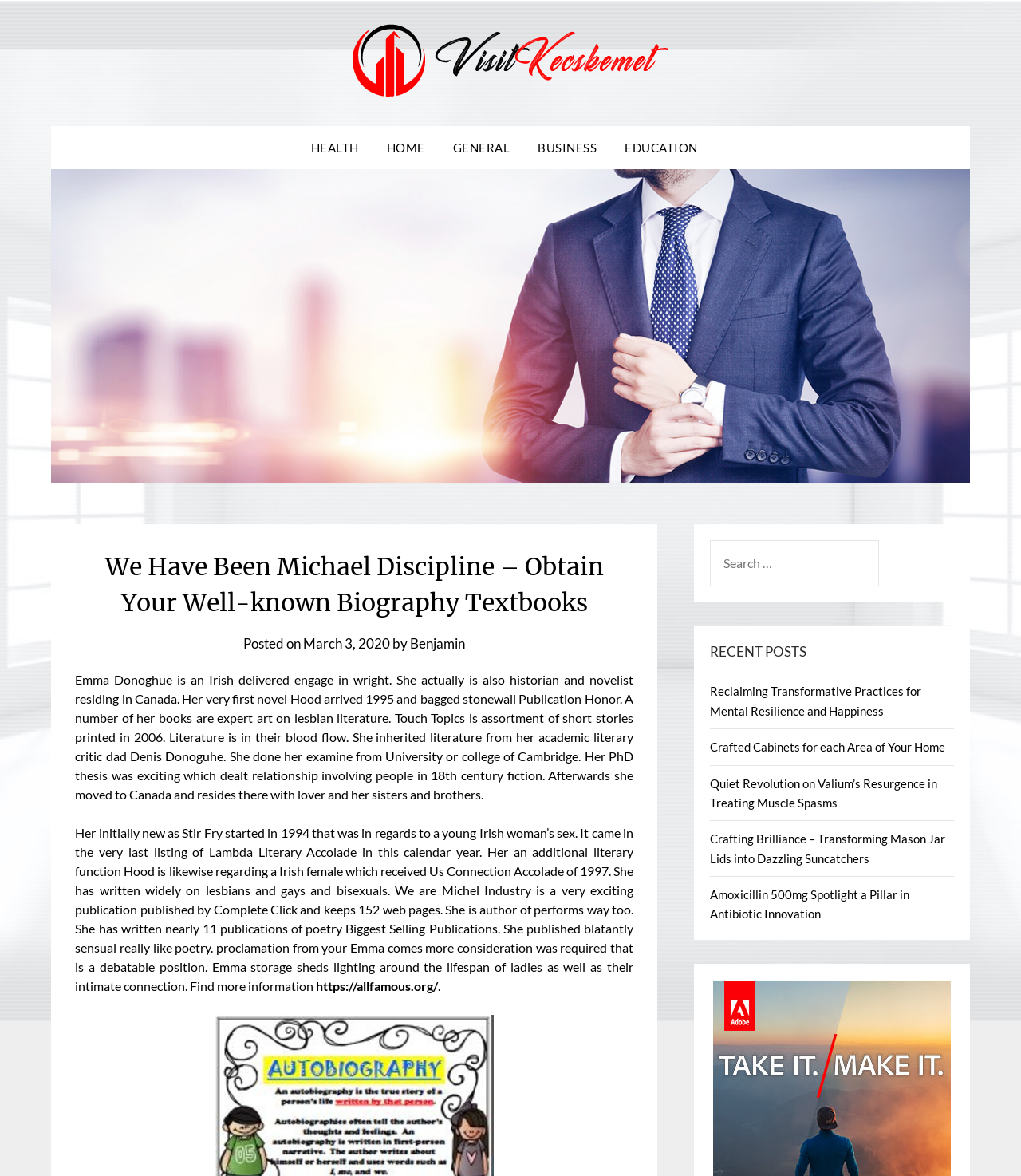Identify the webpage's primary heading and generate its text.

We Have Been Michael Discipline – Obtain Your Well-known Biography Textbooks